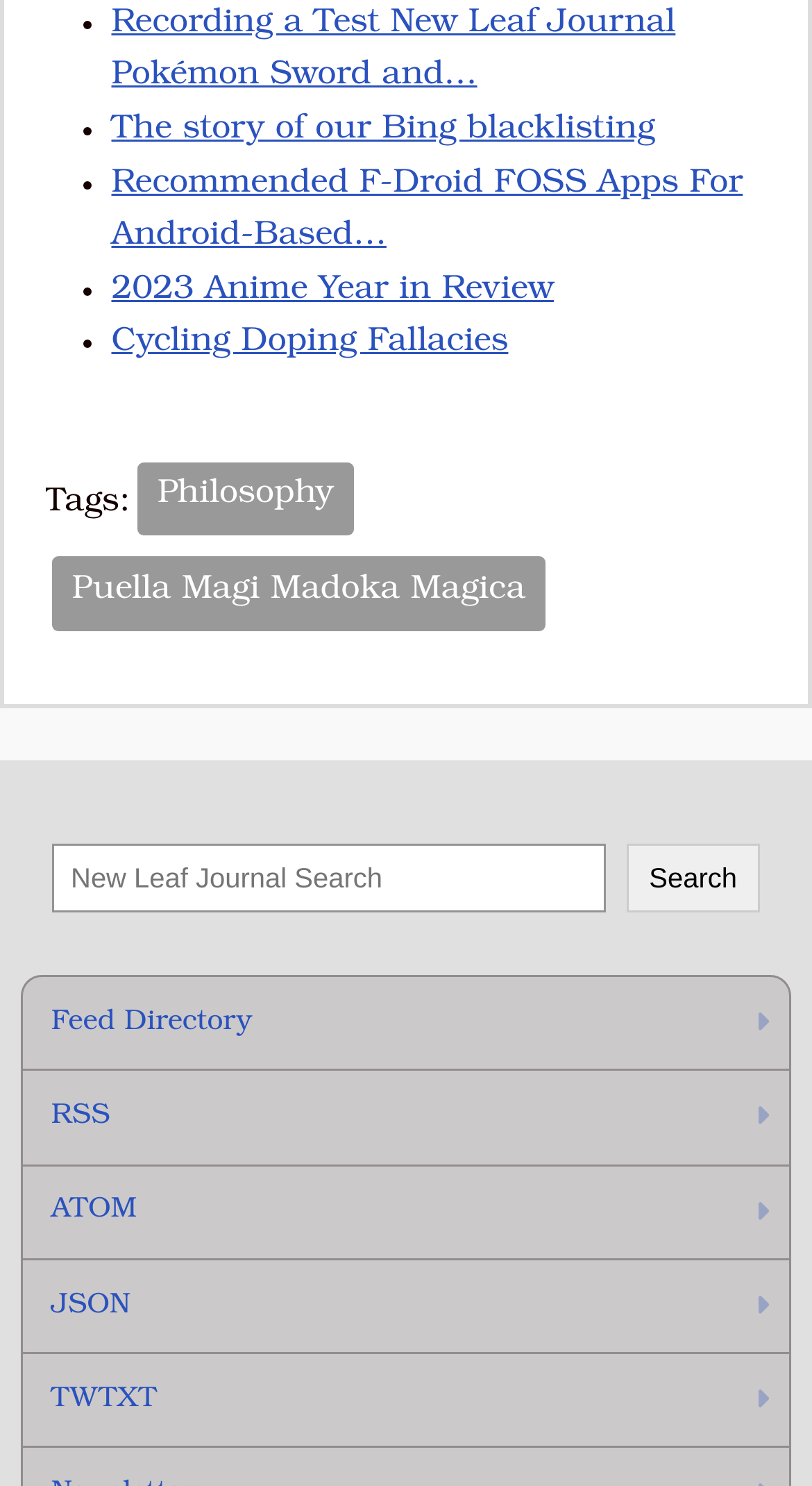Give a one-word or short phrase answer to the question: 
What is the text next to the search box?

Search